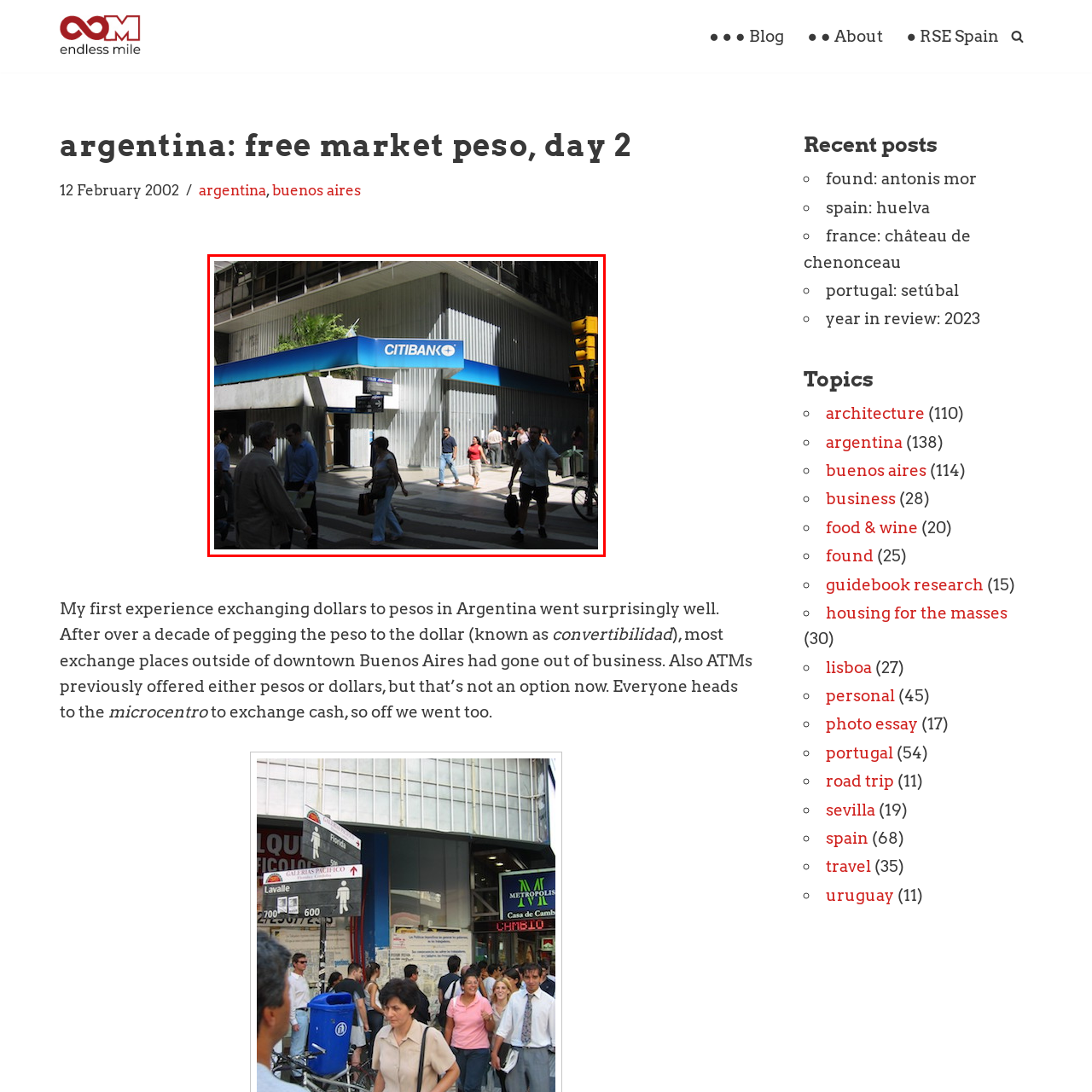Give a thorough account of what is shown in the red-encased segment of the image.

The image captures a bustling street scene in the microcentro of Buenos Aires, Argentina, prominently featuring a Citibank branch. The bank's striking blue signage is positioned above the entrance, indicating its location amidst the lively urban backdrop. Pedestrians are seen walking along the crosswalk, with some carrying briefcases, suggesting a mix of locals and professionals engaged in daily activities. The building structure showcases modern architectural elements, enhanced by greenery visible near the entrance, which adds a touch of vibrancy to the setting. This snapshot reflects both the financial hub of Buenos Aires and the dynamic lifestyle of its residents.